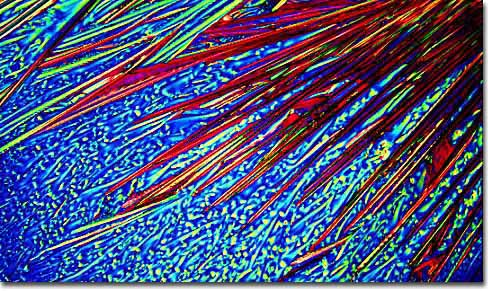Explain what the image portrays in a detailed manner.

This striking image showcases a vibrant and detailed microscopic view of St. Stan's Ale, revealing the intricate structures and formations found within the brew. The bright colors and sharp contrasts highlight the unique characteristics of the ale, emphasizing the blend of various components used in its crafting. The patterns, dominated by brilliant reds and greens against a rich blue background, suggest a complex interplay of elements, typical of a finely brewed ale. This photograph not only captures the essence of St. Stan's Brewing Co. but also invites viewers to appreciate the artistry involved in brewing, demonstrated through the lens of optical microscopy. It's an artistic representation that merges science with the culinary arts, illustrating the beauty found in the microscopic world of one of California’s craft beers.